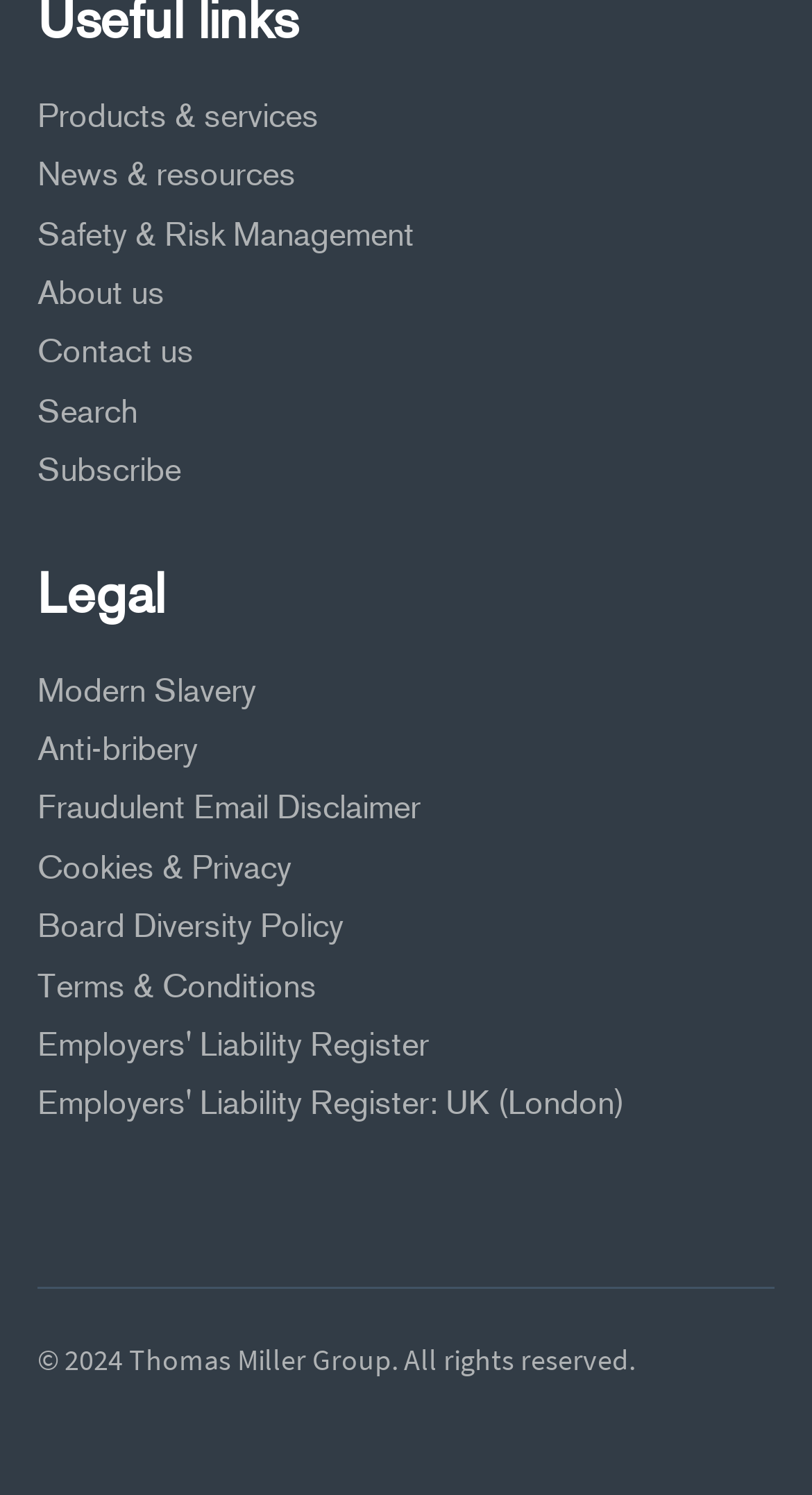Identify the bounding box coordinates necessary to click and complete the given instruction: "Open the 'SITE NAVIGATION' menu".

None